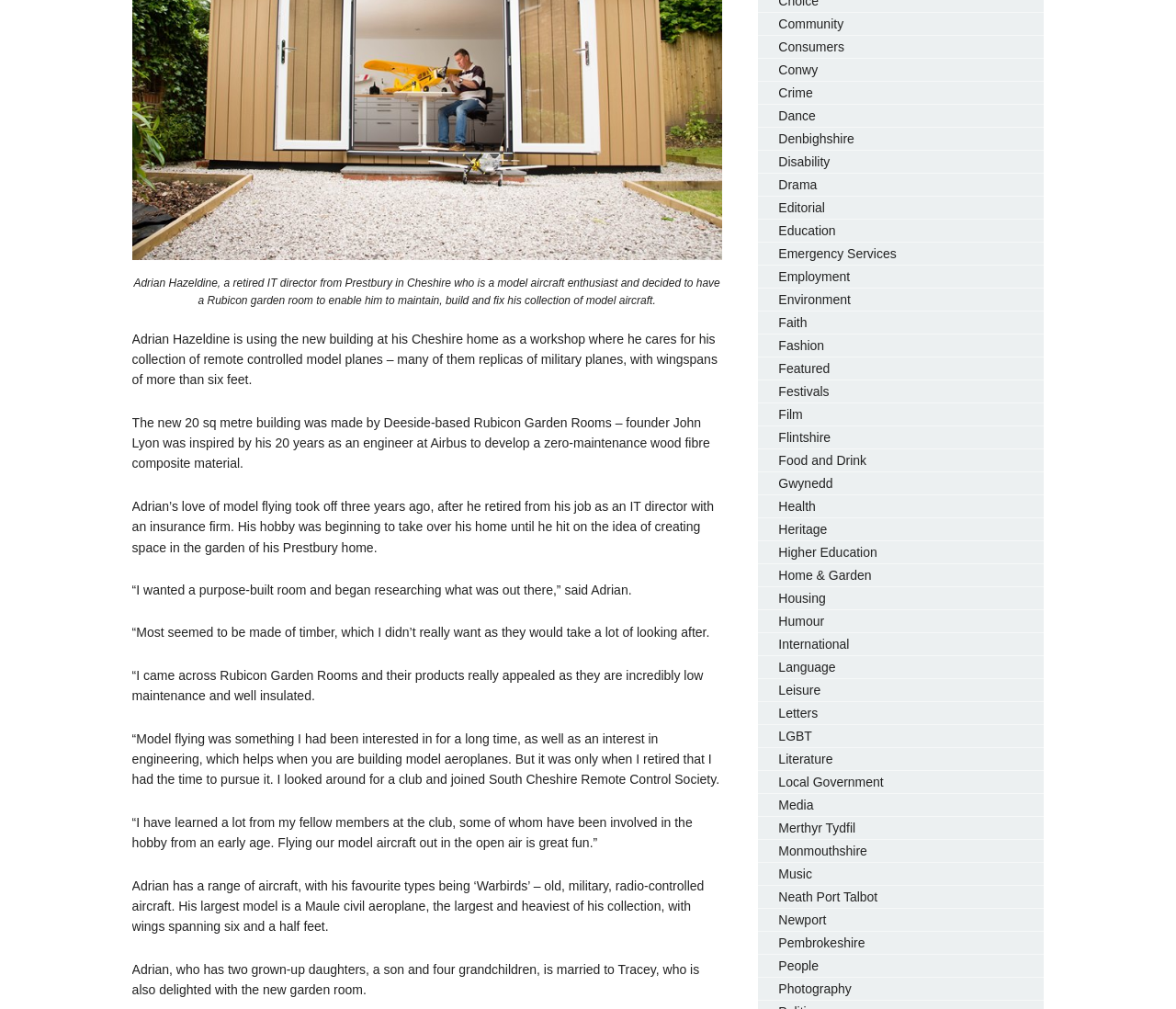Using the element description: "Monmouthshire", determine the bounding box coordinates. The coordinates should be in the format [left, top, right, bottom], with values between 0 and 1.

[0.662, 0.836, 0.737, 0.851]